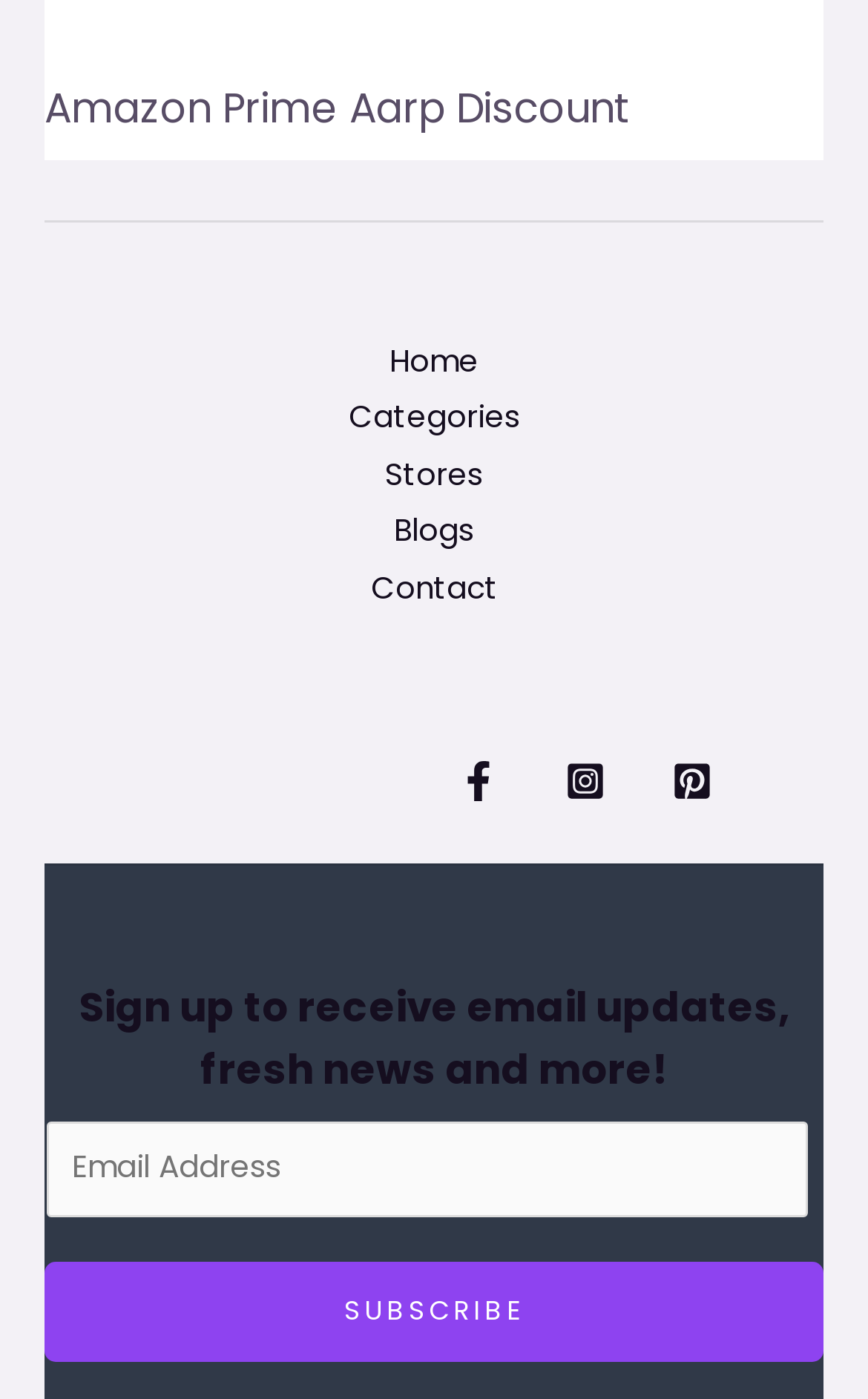How many navigation links are there?
Deliver a detailed and extensive answer to the question.

I counted the number of navigation links by looking at the links 'Home', 'Categories', 'Stores', 'Blogs', and 'Contact' which are grouped together under the 'Site Navigation' section.